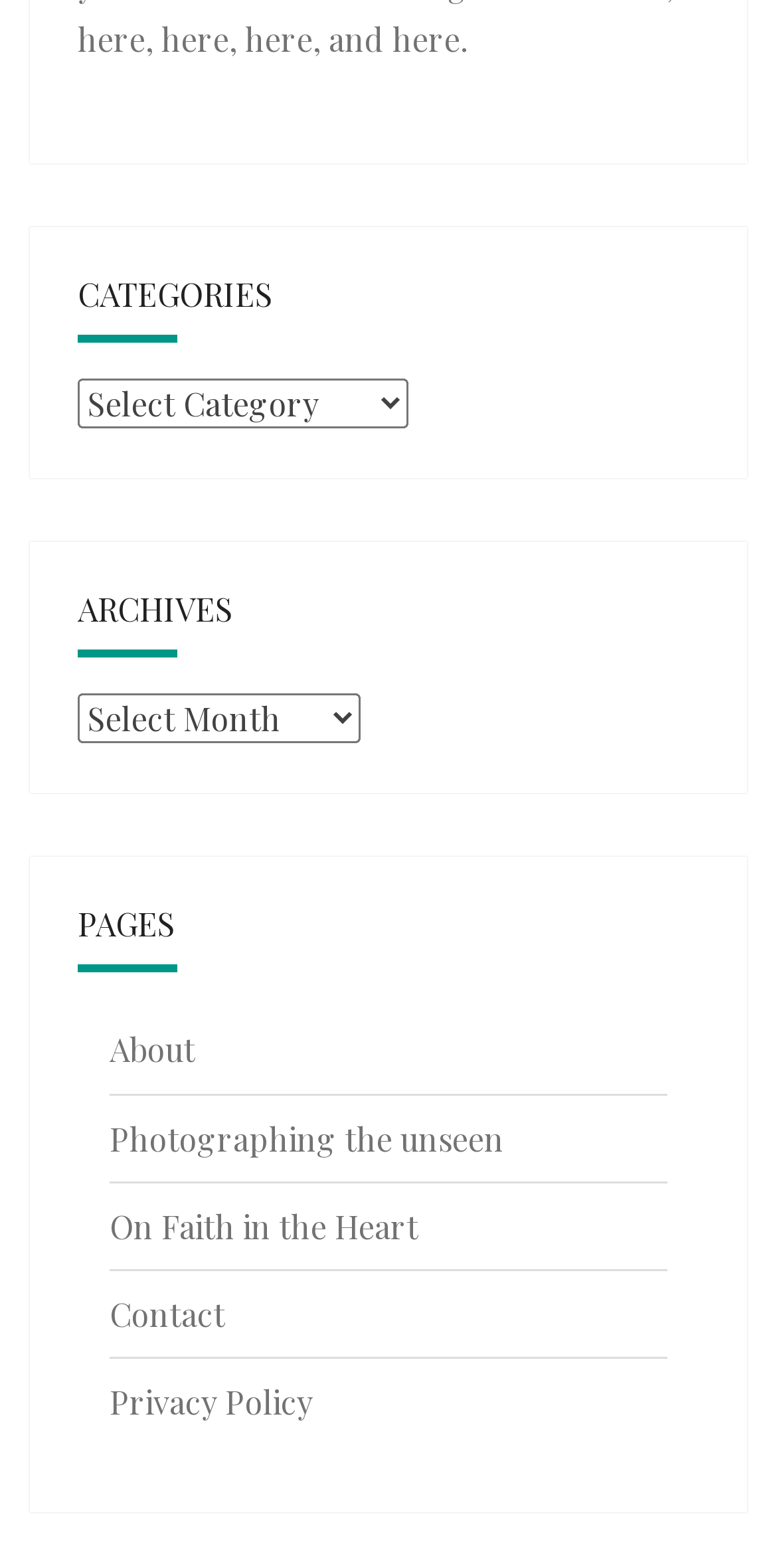Please determine the bounding box coordinates of the element to click in order to execute the following instruction: "read privacy policy". The coordinates should be four float numbers between 0 and 1, specified as [left, top, right, bottom].

[0.141, 0.881, 0.403, 0.908]